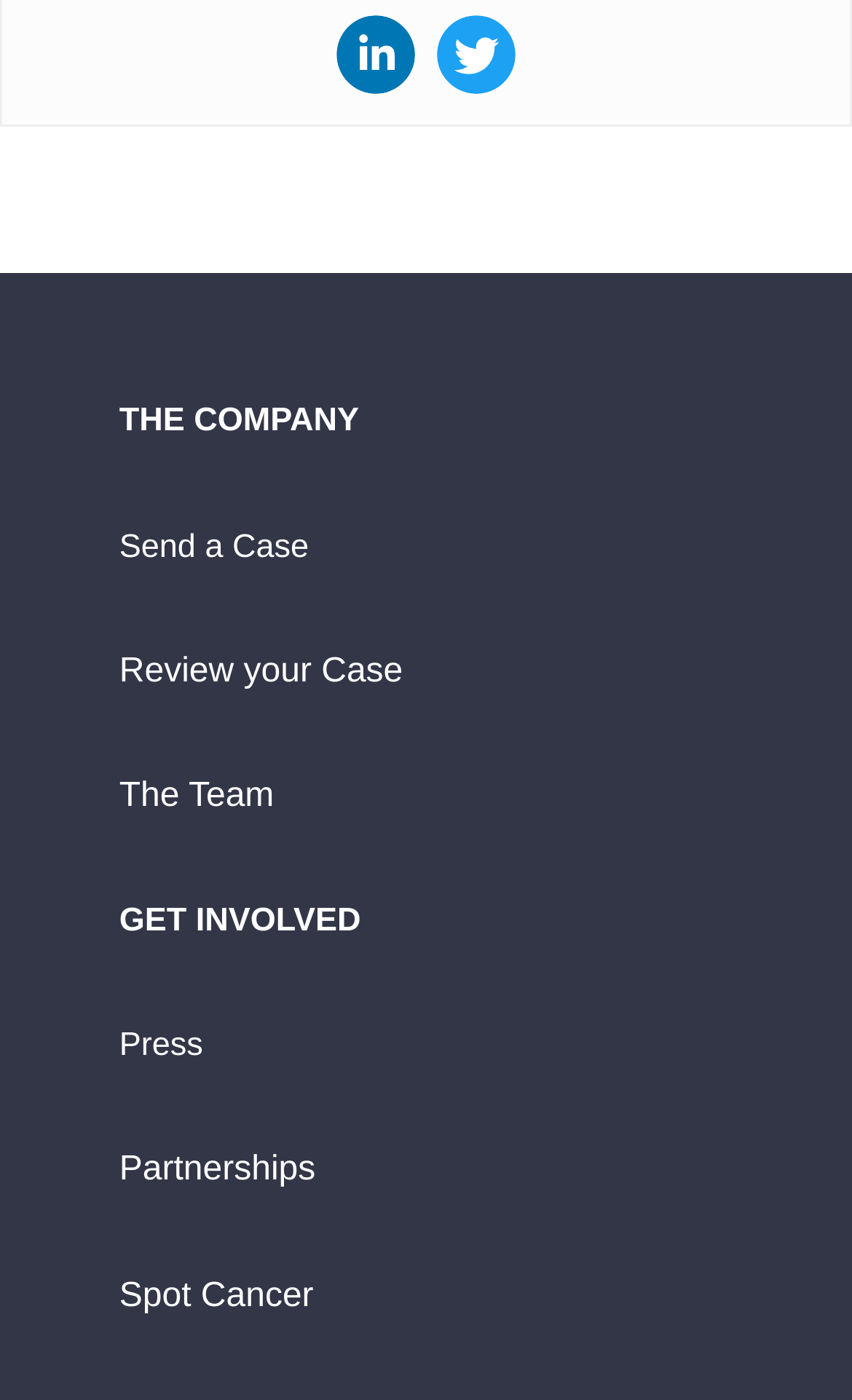Can you find the bounding box coordinates for the UI element given this description: "The Team"? Provide the coordinates as four float numbers between 0 and 1: [left, top, right, bottom].

[0.14, 0.555, 0.322, 0.582]